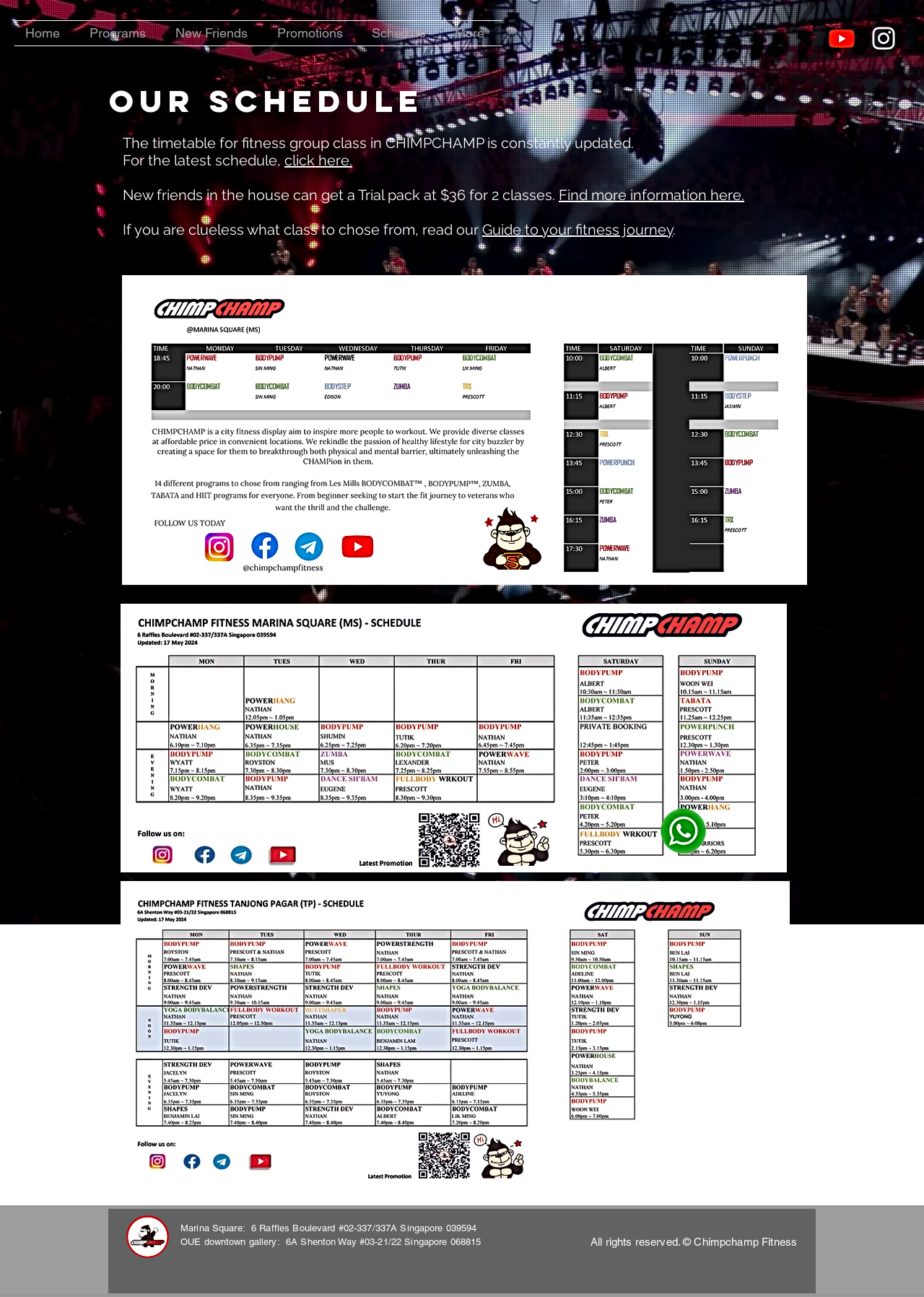Identify the bounding box coordinates of the section that should be clicked to achieve the task described: "View the home page".

None